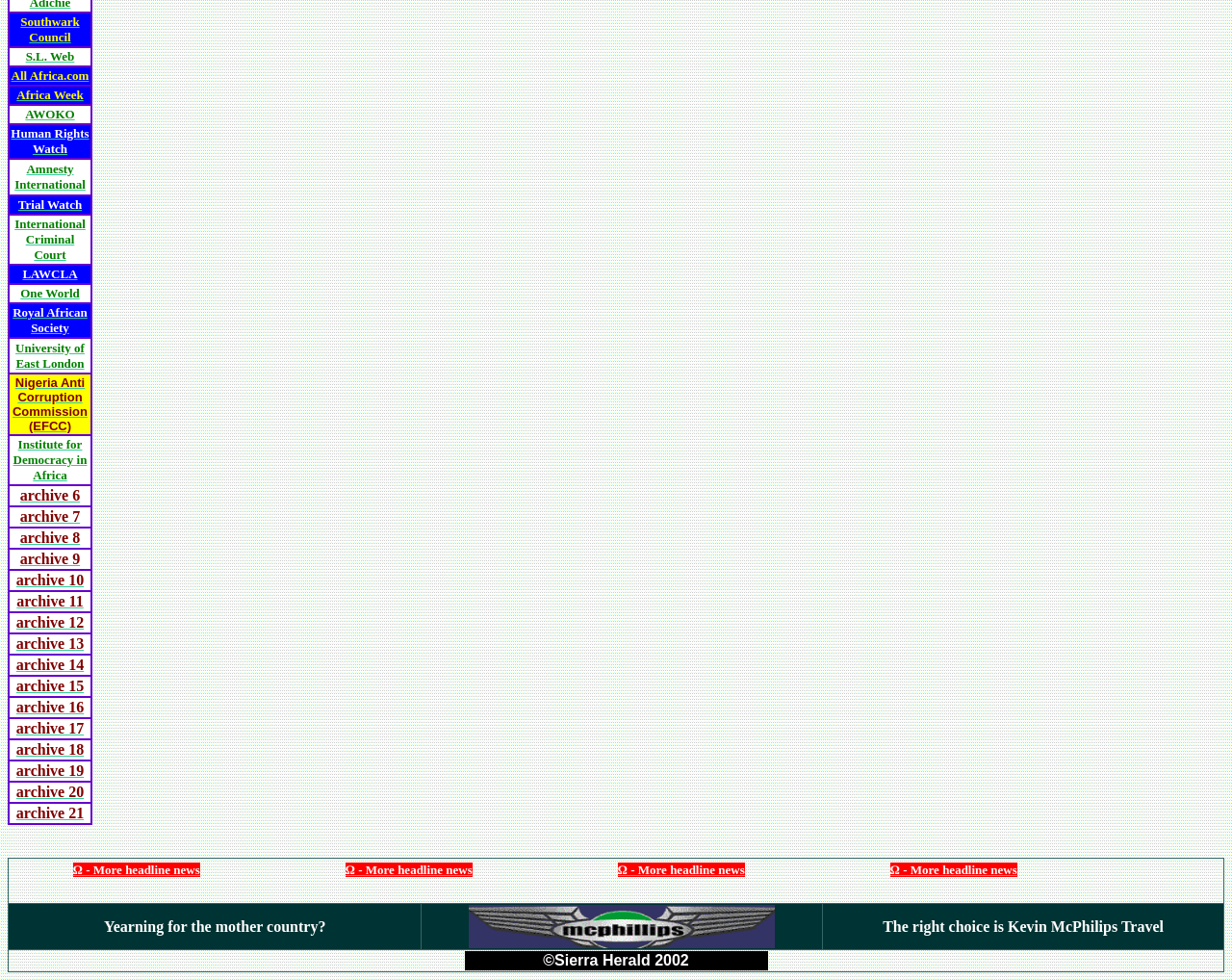Locate the bounding box of the user interface element based on this description: "Ω - More headline news".

[0.502, 0.88, 0.605, 0.895]